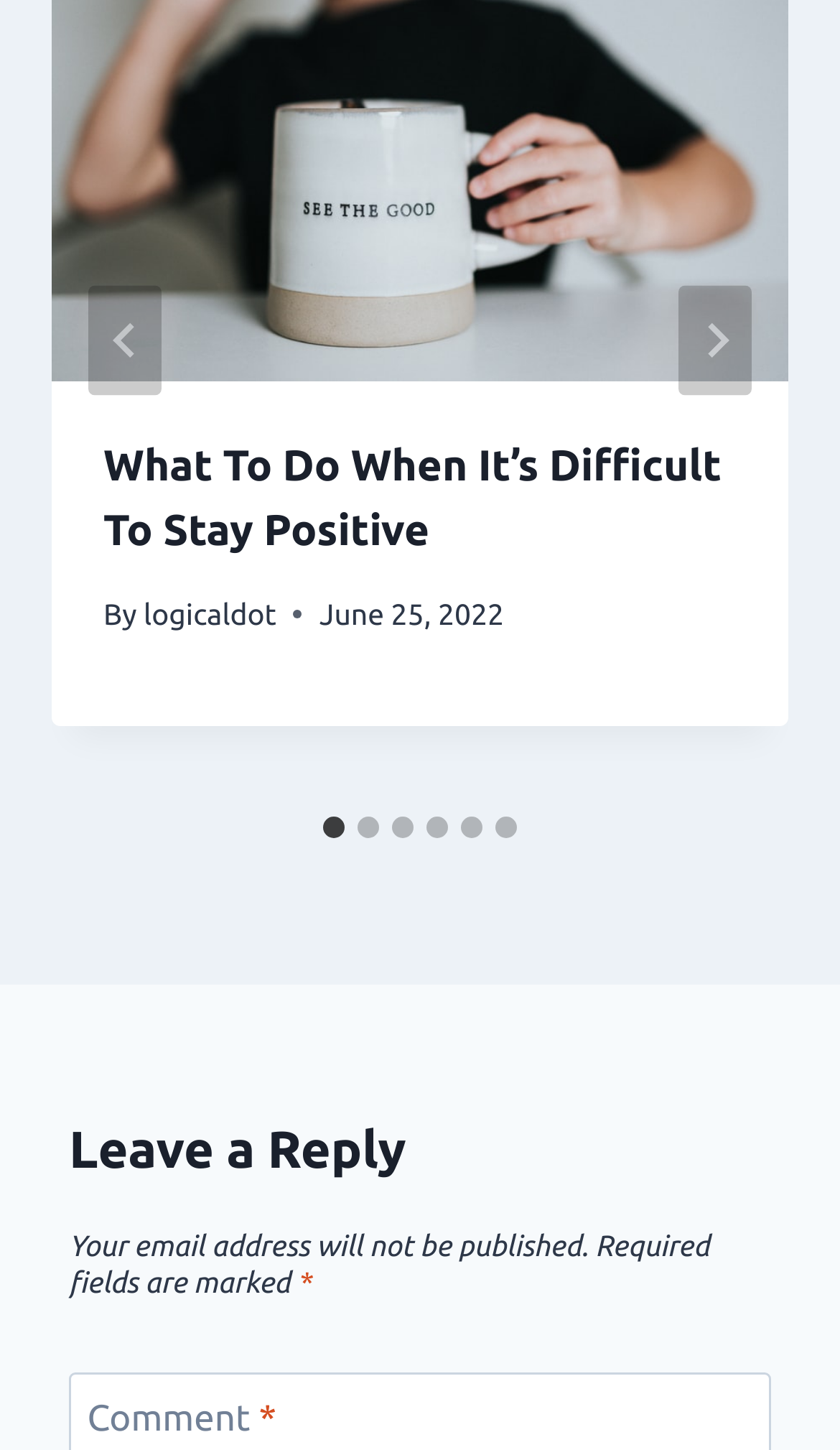What is the date of the article?
Based on the image, please offer an in-depth response to the question.

I found the time element with the text 'June 25, 2022', which indicates the date of the article.